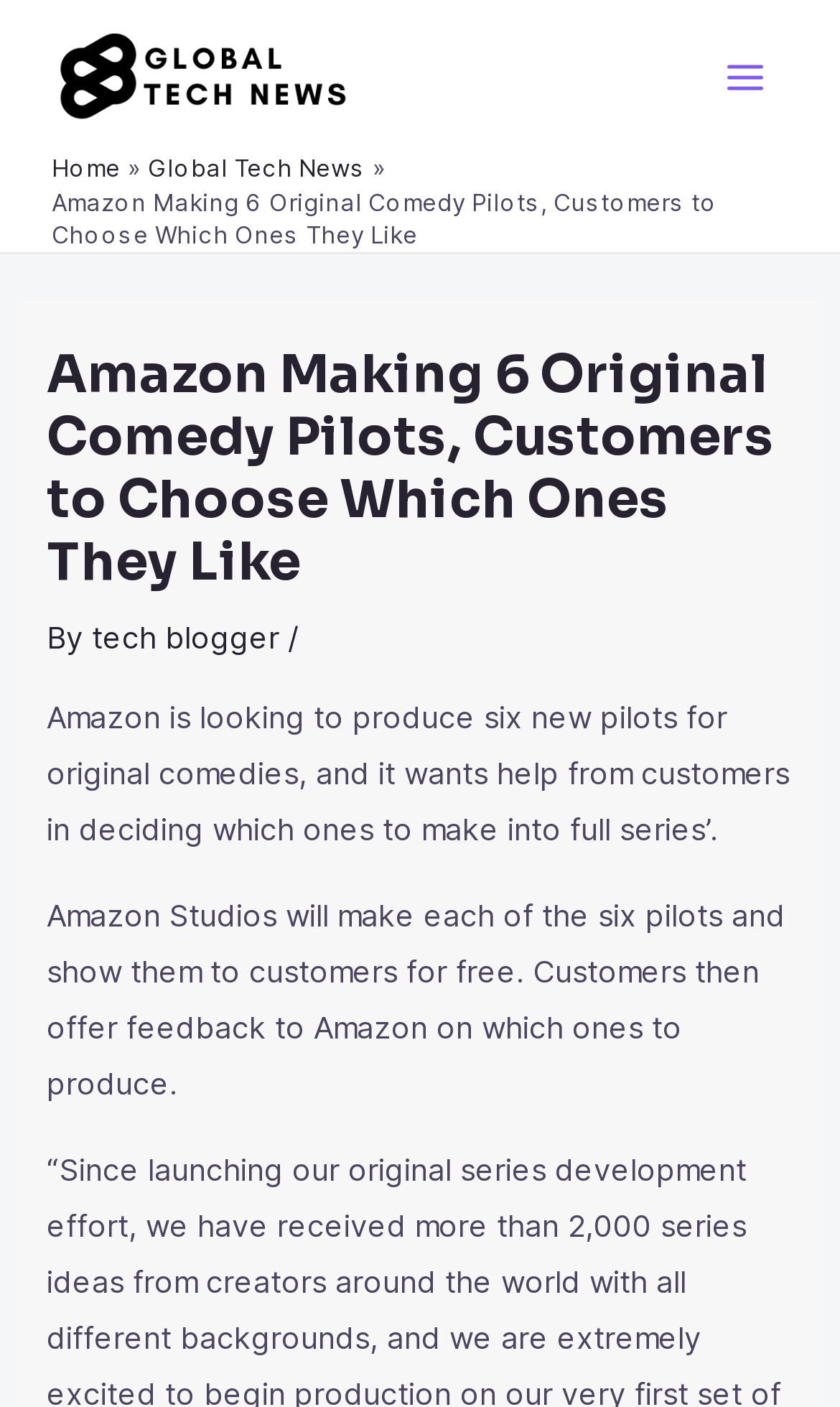Who will show the pilots to customers?
Please respond to the question with a detailed and well-explained answer.

According to the webpage, Amazon Studios will make each of the six pilots and show them to customers for free, and then customers will offer feedback to Amazon on which ones to produce.